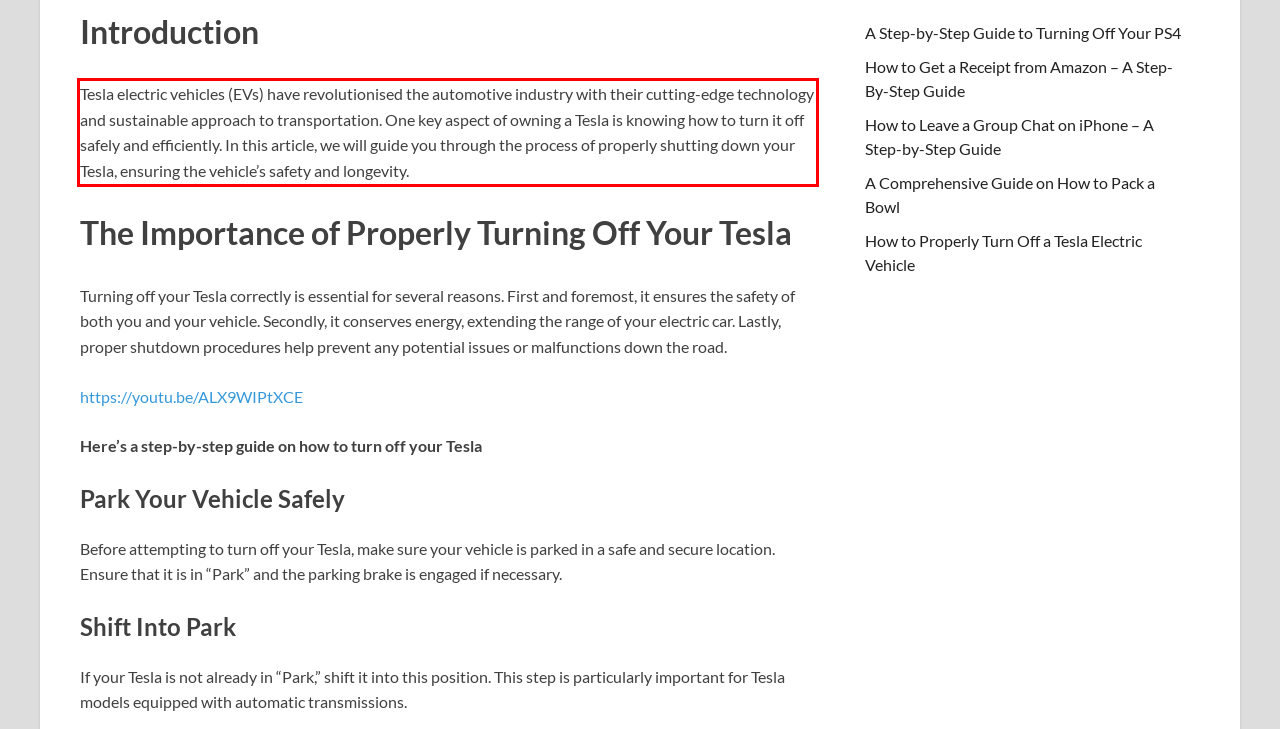Observe the screenshot of the webpage that includes a red rectangle bounding box. Conduct OCR on the content inside this red bounding box and generate the text.

Tesla electric vehicles (EVs) have revolutionised the automotive industry with their cutting-edge technology and sustainable approach to transportation. One key aspect of owning a Tesla is knowing how to turn it off safely and efficiently. In this article, we will guide you through the process of properly shutting down your Tesla, ensuring the vehicle’s safety and longevity.